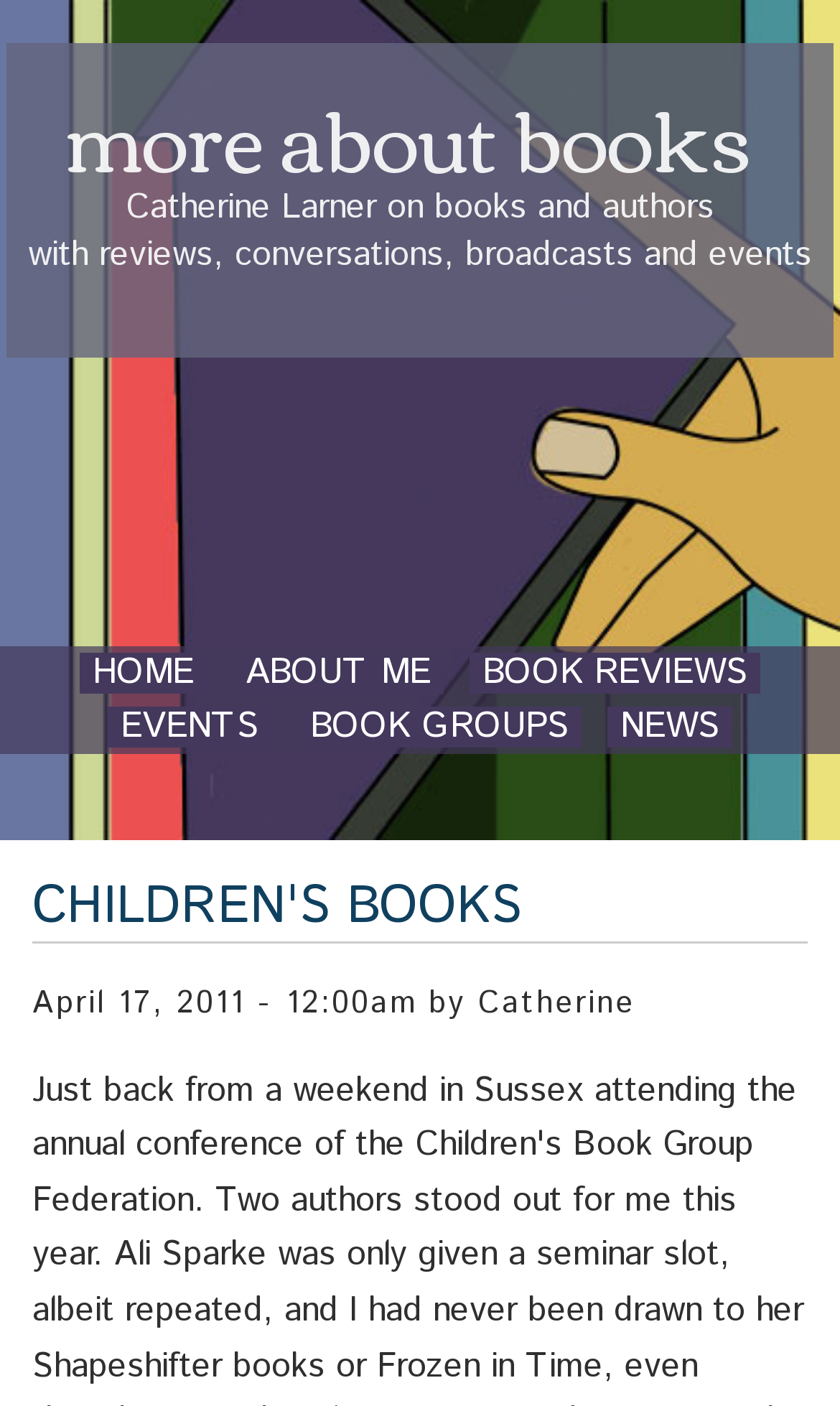Locate the bounding box of the UI element described by: "Book Reviews" in the given webpage screenshot.

[0.56, 0.465, 0.904, 0.493]